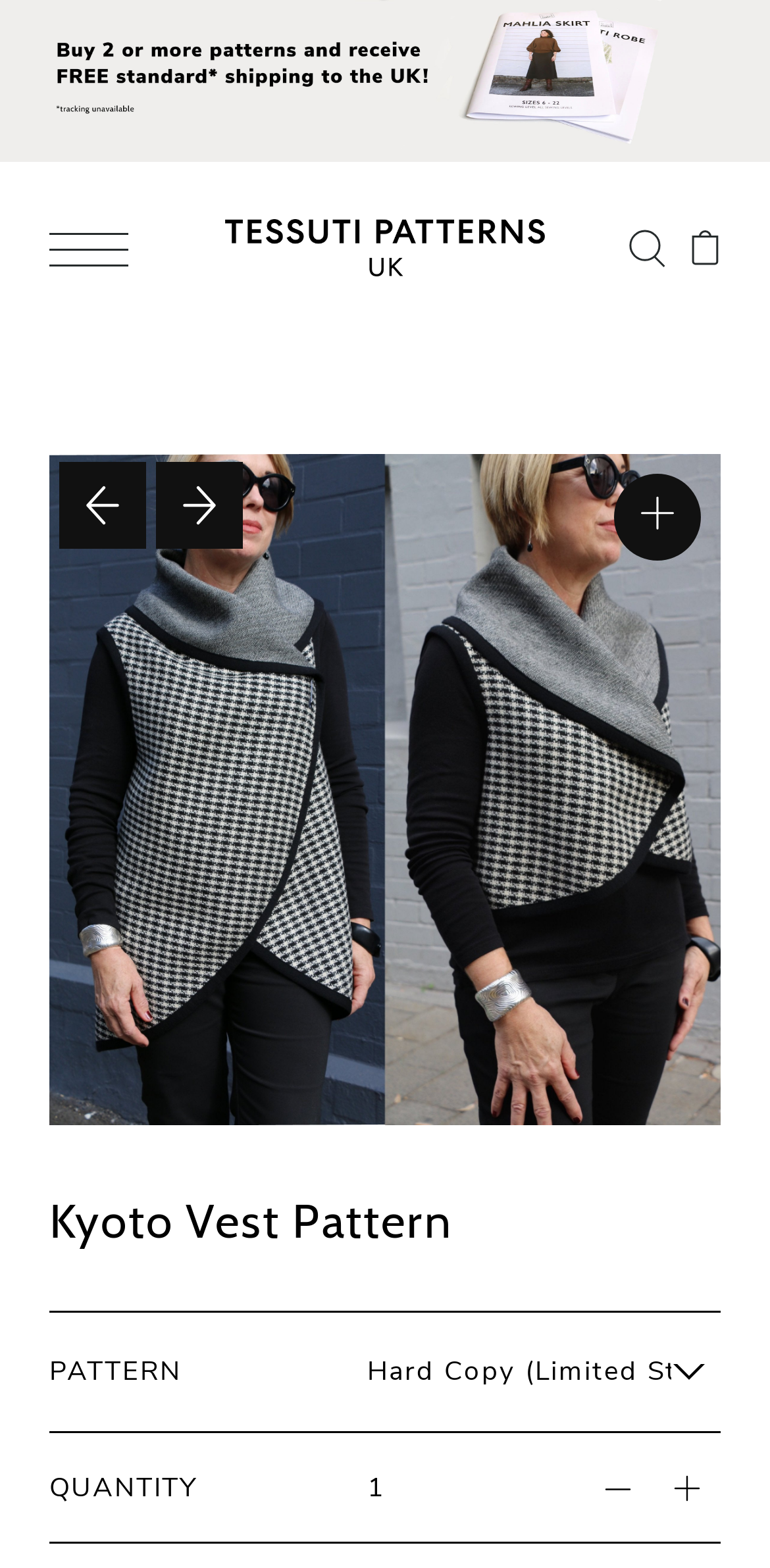What is the purpose of the buttons 'Previous' and 'Next'?
Using the visual information, reply with a single word or short phrase.

To navigate images